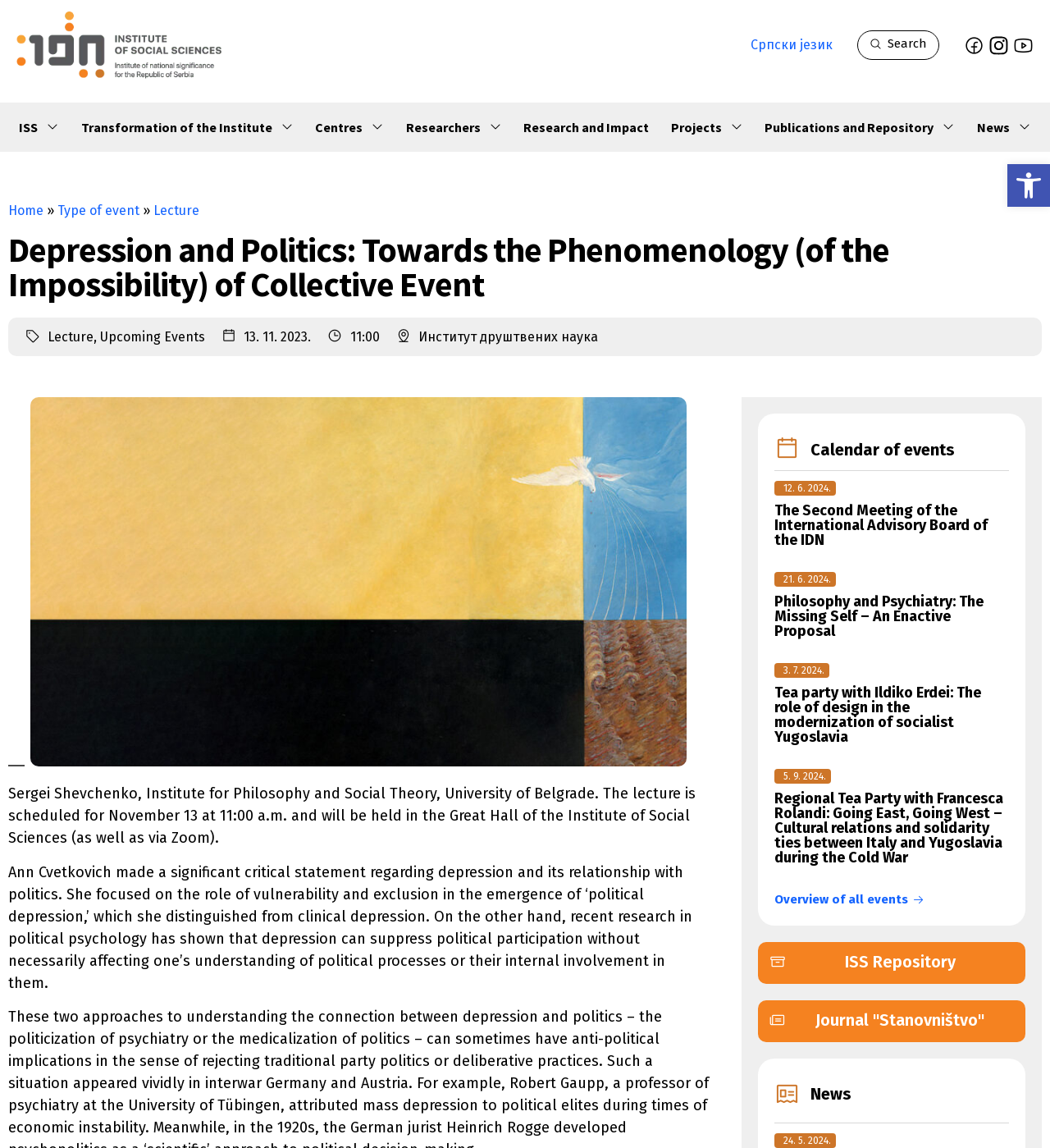What is the location of the lecture?
Please use the visual content to give a single word or phrase answer.

Great Hall of the Institute of Social Sciences